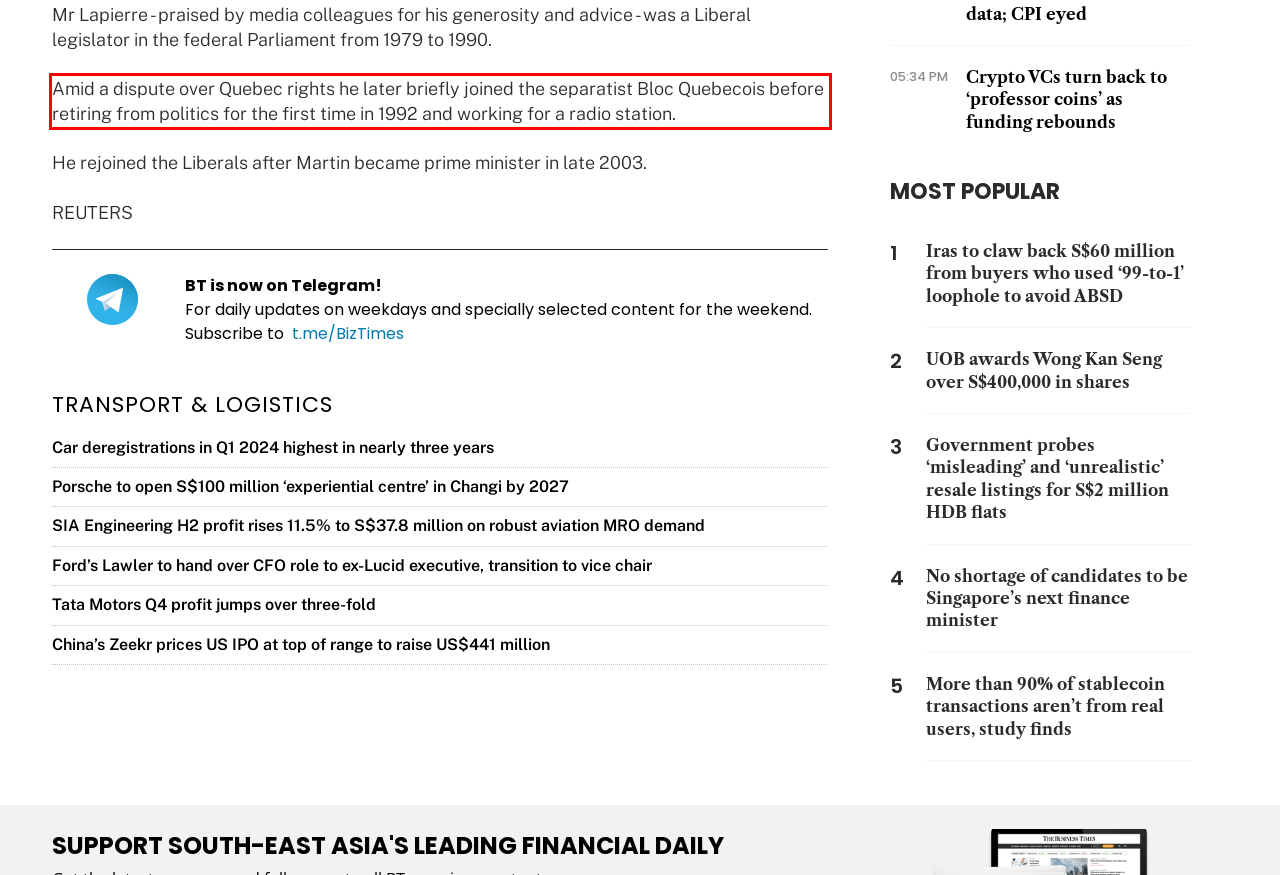Your task is to recognize and extract the text content from the UI element enclosed in the red bounding box on the webpage screenshot.

Amid a dispute over Quebec rights he later briefly joined the separatist Bloc Quebecois before retiring from politics for the first time in 1992 and working for a radio station.